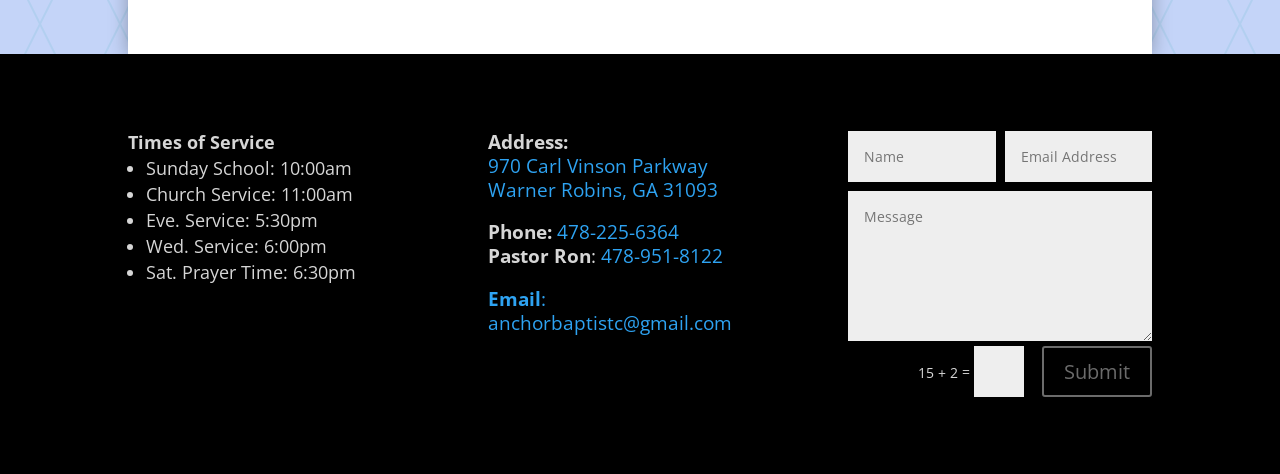Refer to the screenshot and give an in-depth answer to this question: What is the phone number of Pastor Ron?

I found the answer by looking at the text next to the 'Pastor Ron:' label, which says '478-951-8122'.